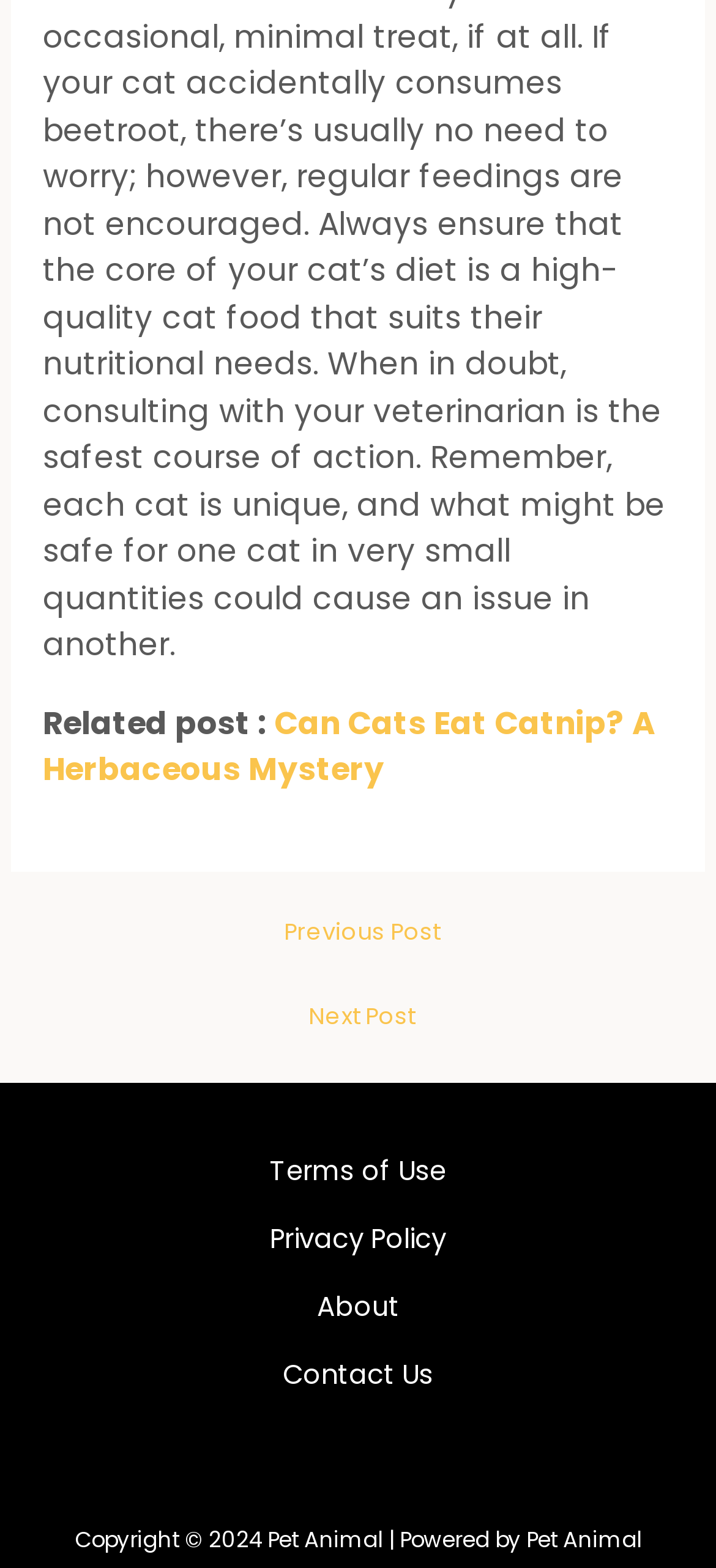Based on the element description: "About", identify the UI element and provide its bounding box coordinates. Use four float numbers between 0 and 1, [left, top, right, bottom].

[0.429, 0.812, 0.571, 0.856]